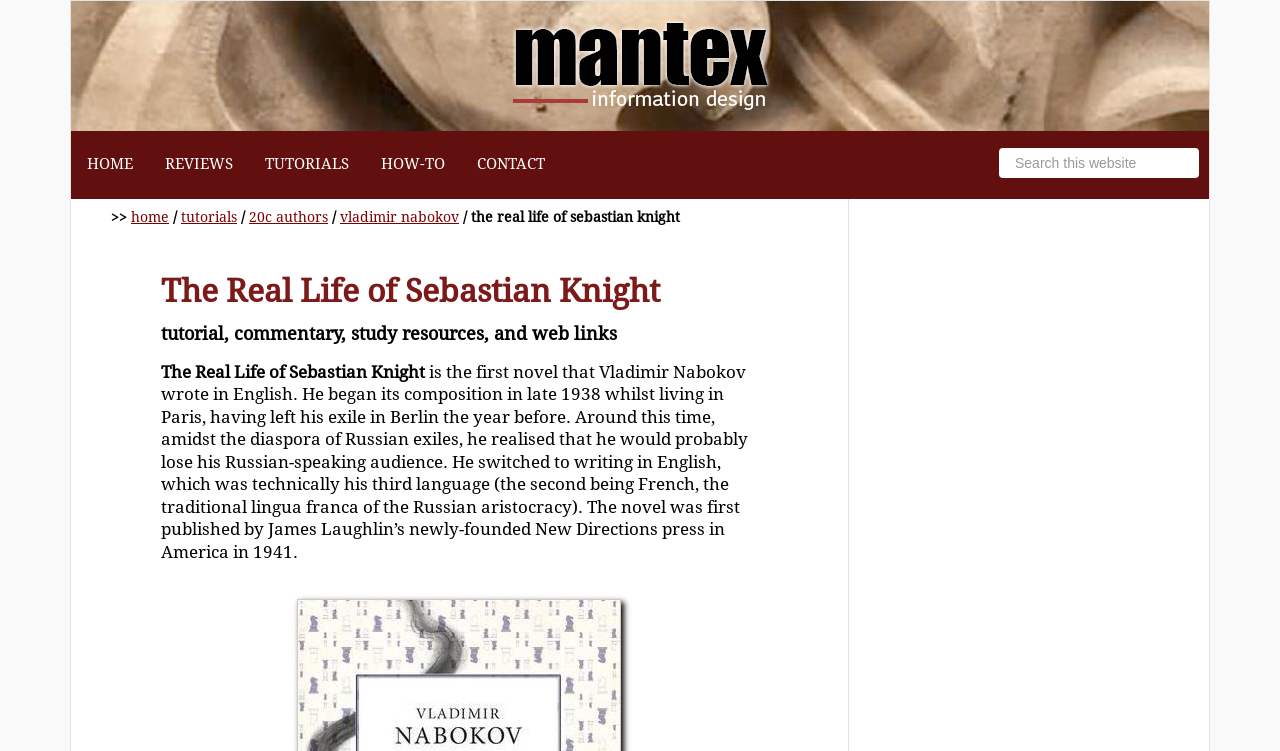Please provide the bounding box coordinates for the element that needs to be clicked to perform the instruction: "Click on CONTACT link". The coordinates must consist of four float numbers between 0 and 1, formatted as [left, top, right, bottom].

[0.36, 0.174, 0.438, 0.264]